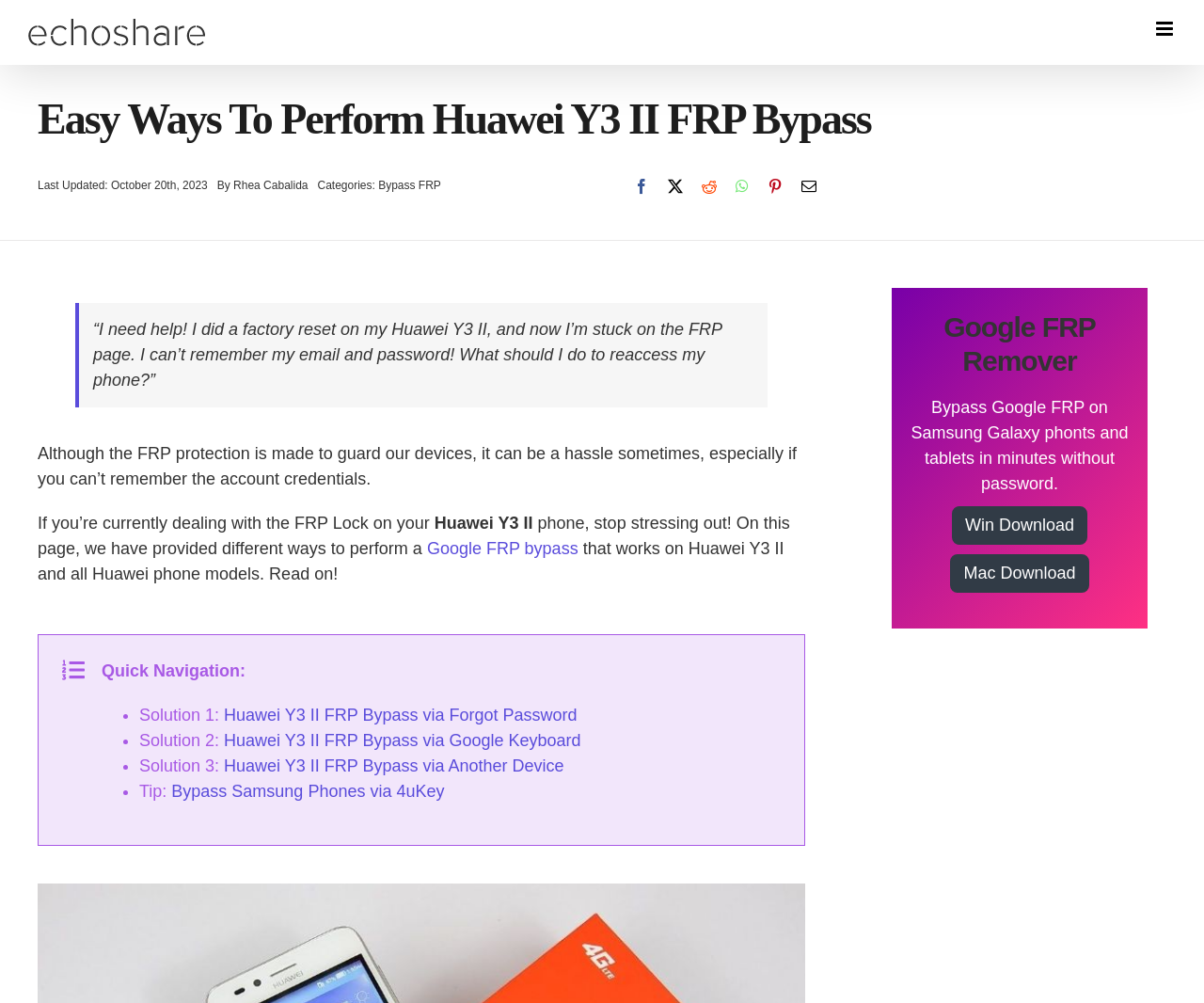Please find the bounding box coordinates of the element that needs to be clicked to perform the following instruction: "Click the 'Huawei Y3 II FRP Bypass via Forgot Password' link". The bounding box coordinates should be four float numbers between 0 and 1, represented as [left, top, right, bottom].

[0.186, 0.704, 0.479, 0.723]